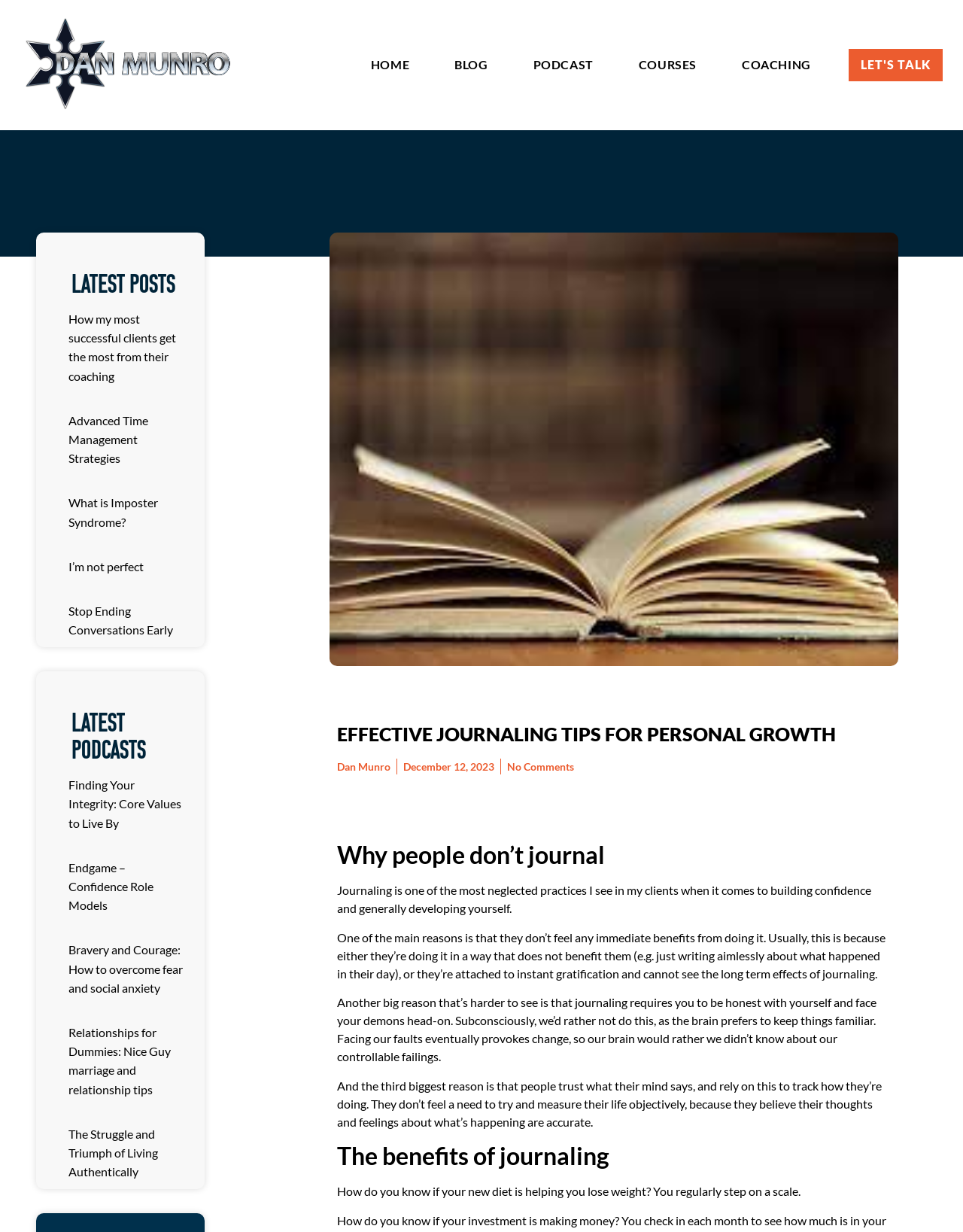Give a concise answer of one word or phrase to the question: 
Who is the author of the article?

Dan Munro